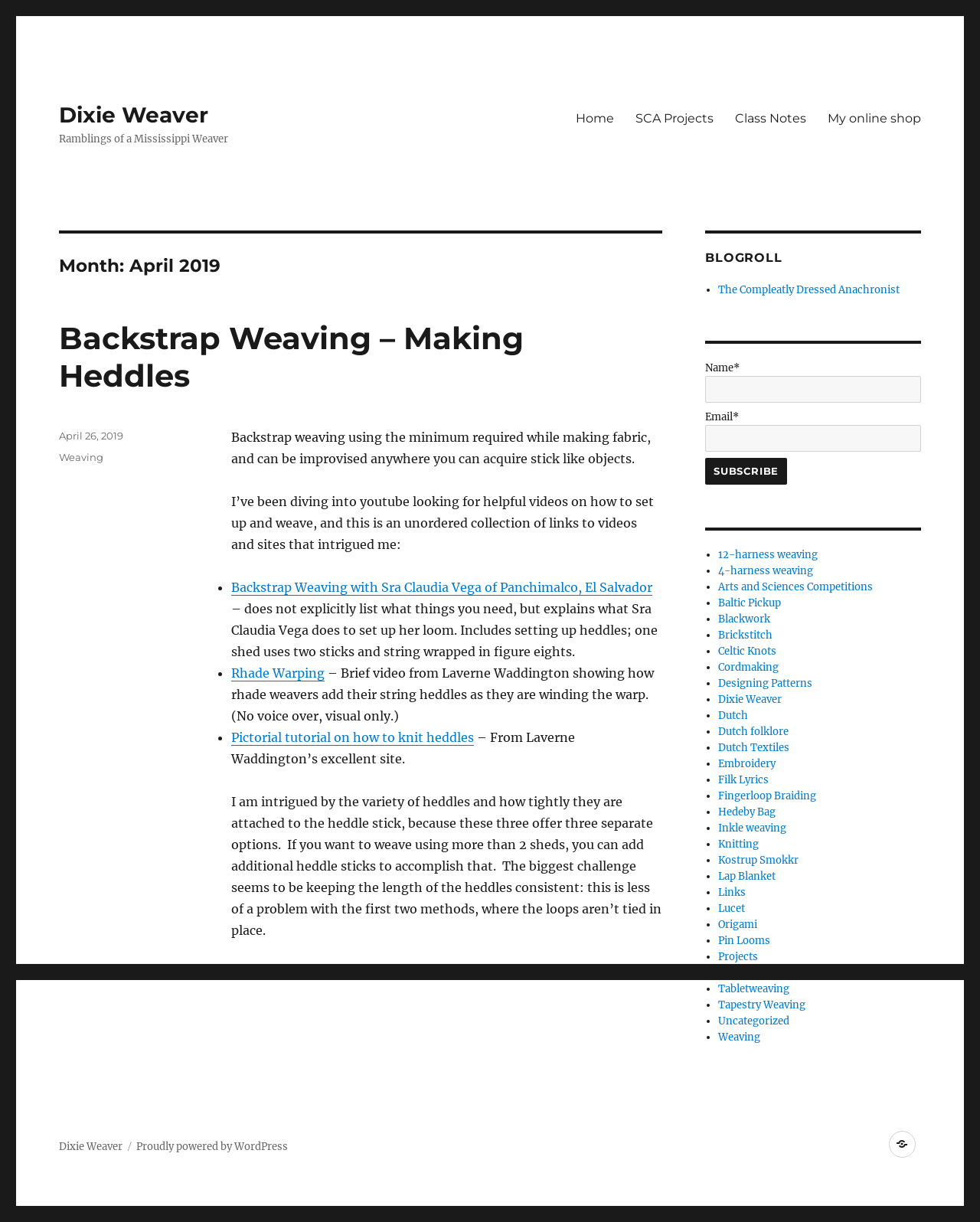Predict the bounding box of the UI element based on the description: "Tabletweaving". The coordinates should be four float numbers between 0 and 1, formatted as [left, top, right, bottom].

[0.733, 0.804, 0.805, 0.814]